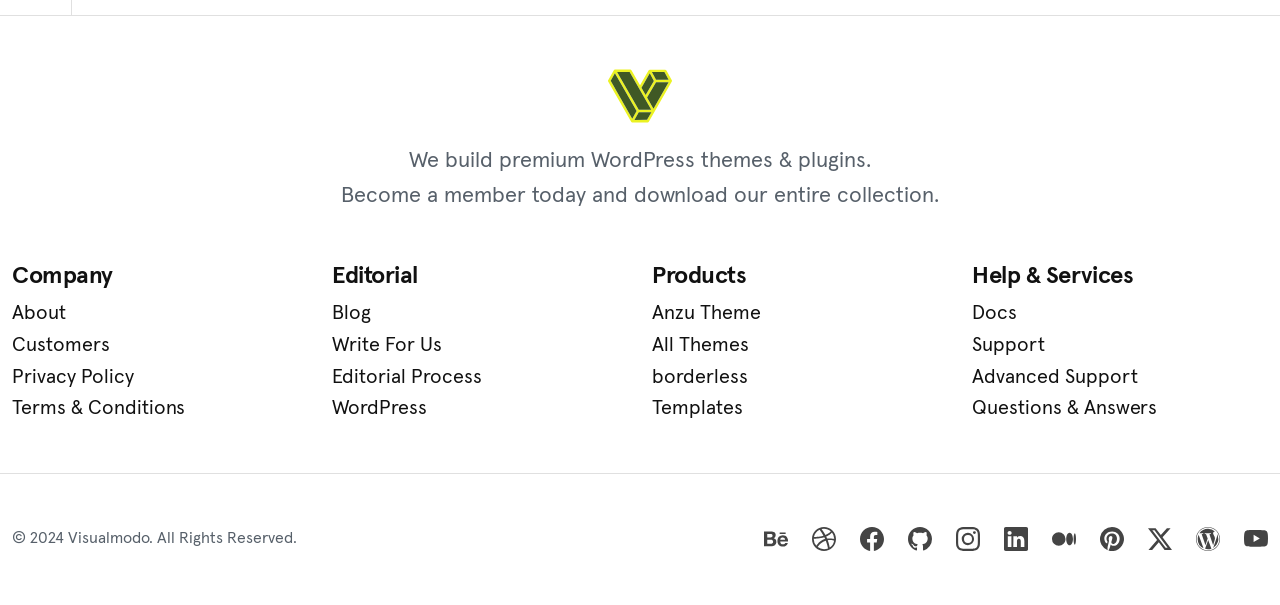What social media platforms does the company have a presence on?
Using the visual information, reply with a single word or short phrase.

Multiple platforms